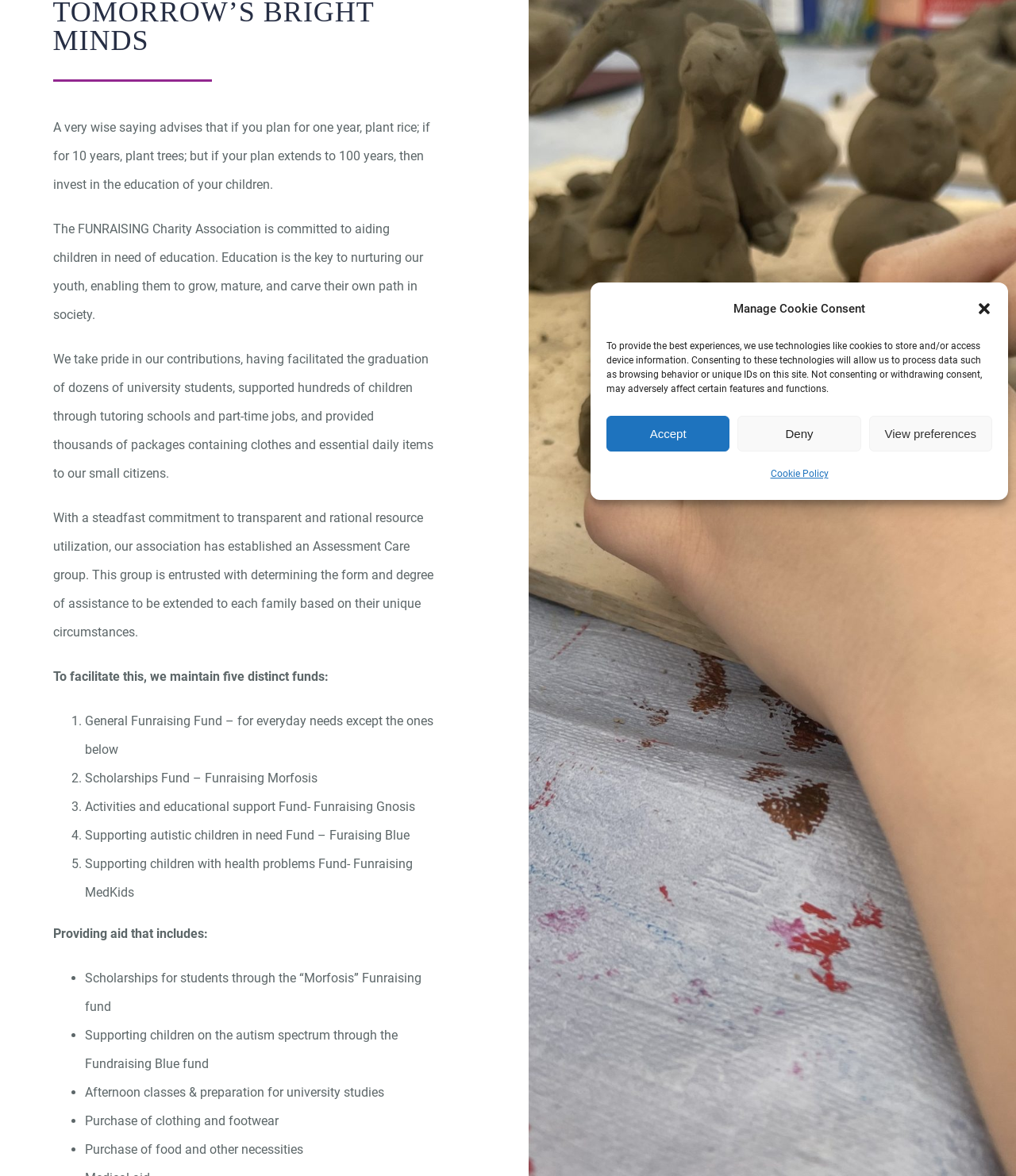Identify the bounding box coordinates of the HTML element based on this description: "Accept".

[0.597, 0.354, 0.718, 0.384]